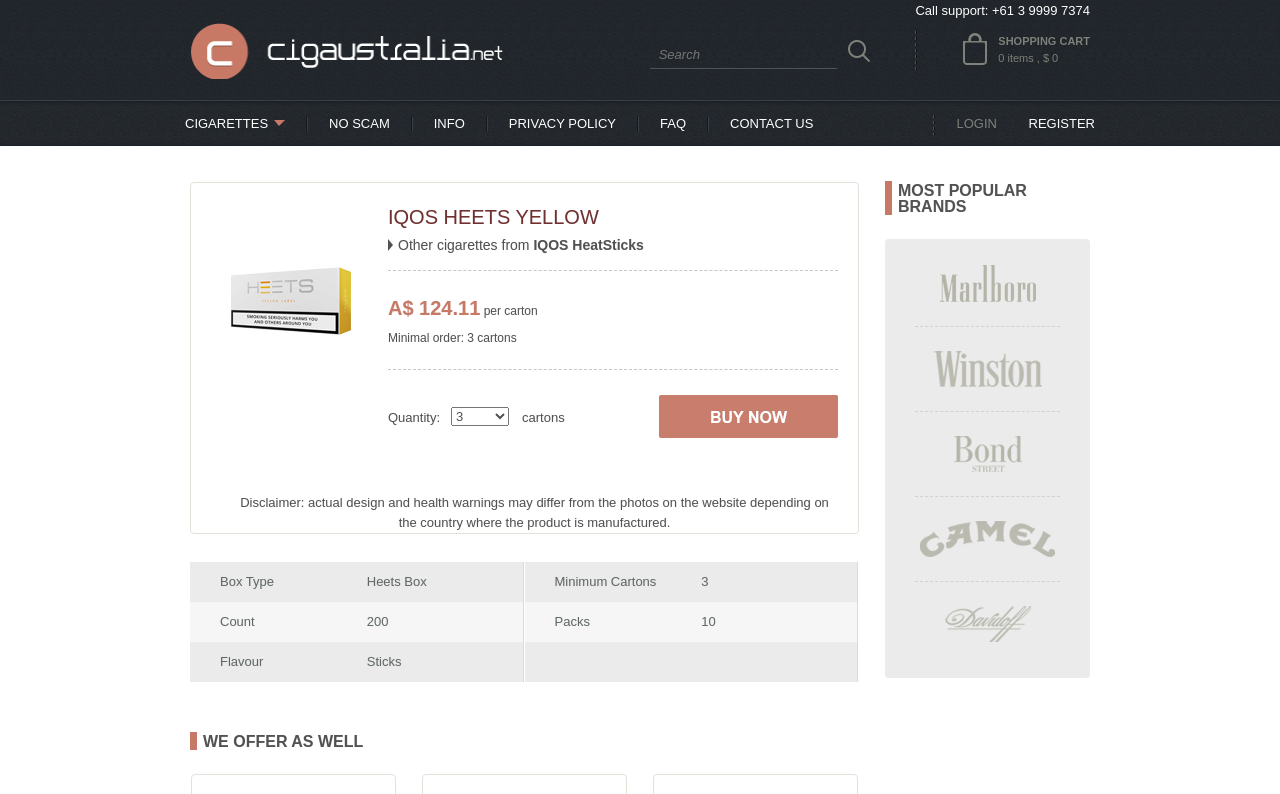Identify the bounding box for the described UI element: "Contact".

None